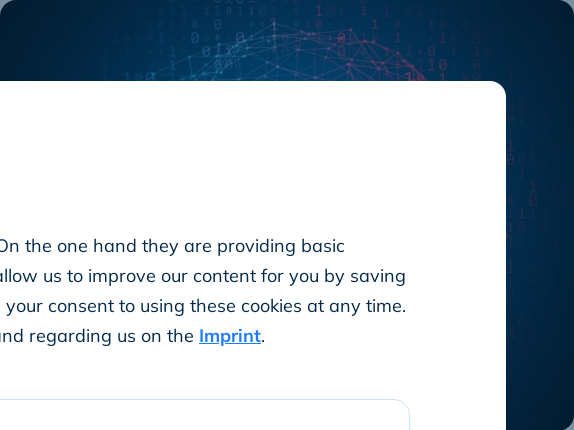Please examine the image and provide a detailed answer to the question: What kind of requirements does ConnectedCare comply with?

The text below the image highlights the organization's dedication to ensuring that digital health services comply with stringent internal and external security requirements, reinforcing the message of trust and reliability in managing sensitive health information.